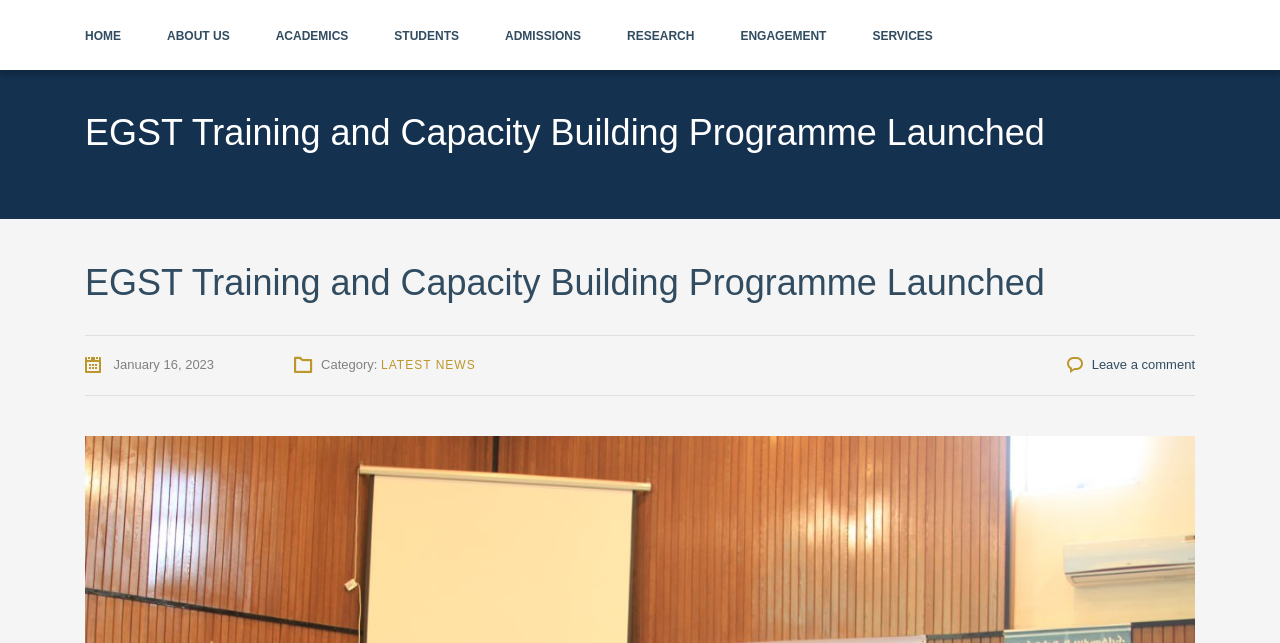Reply to the question with a single word or phrase:
What category does the news article belong to?

LATEST NEWS